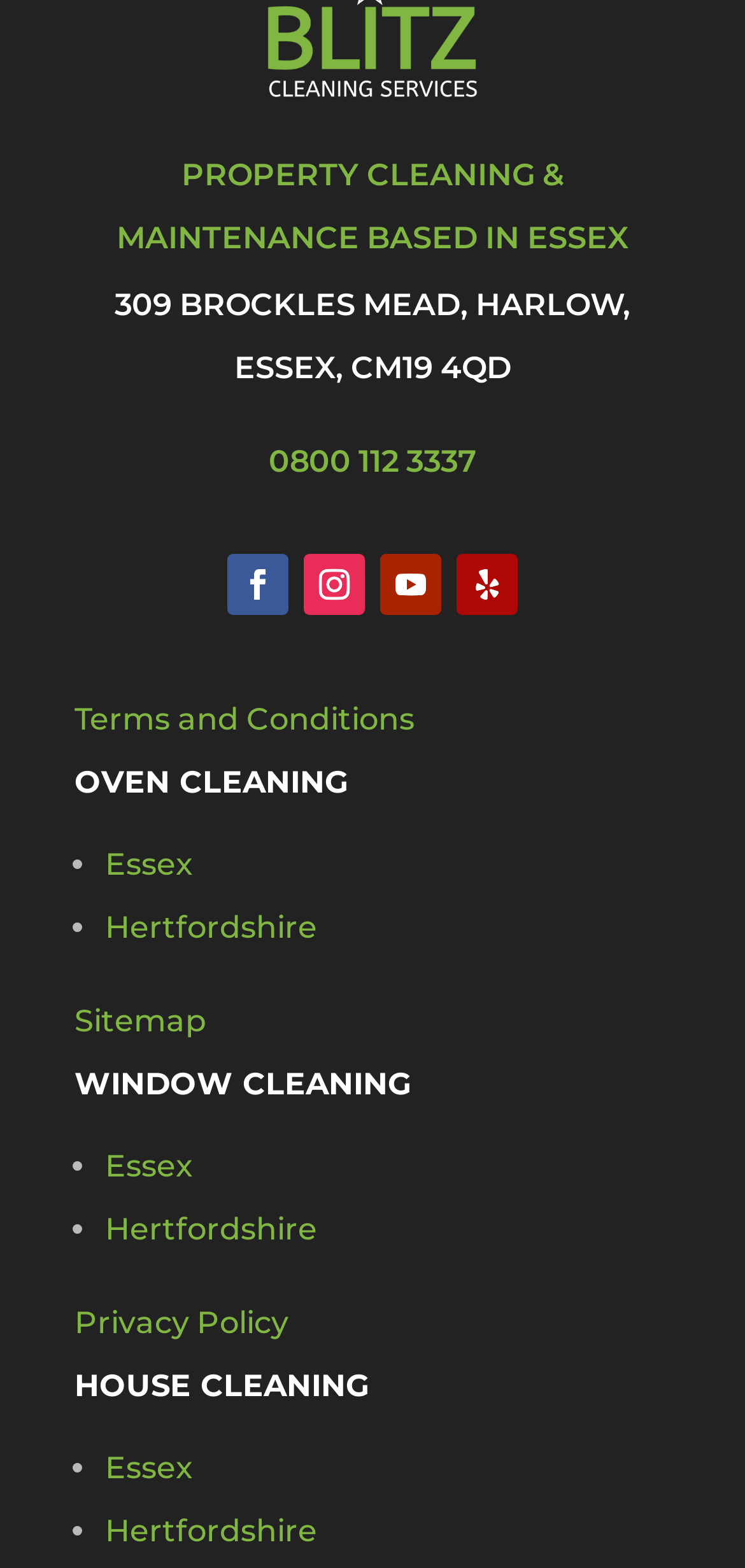Respond with a single word or phrase to the following question: What are the company's policies?

Terms and Conditions, Privacy Policy